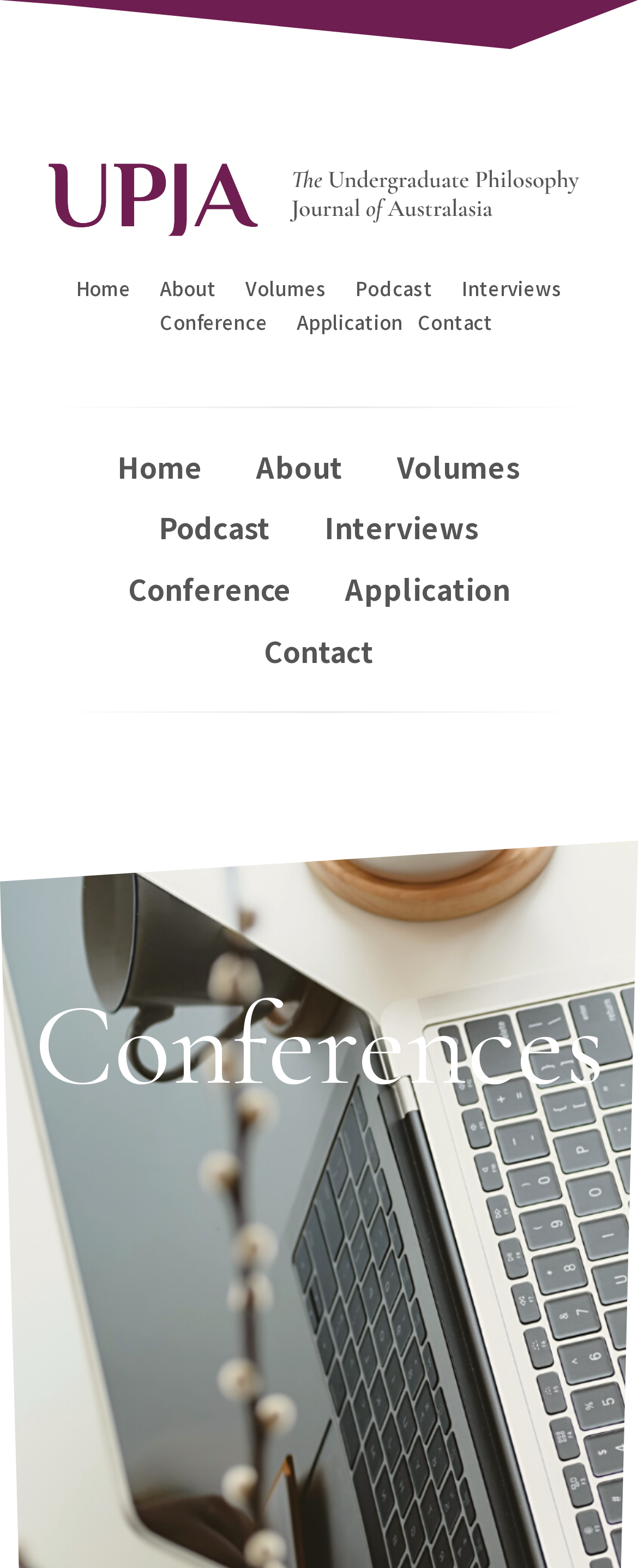Find the bounding box coordinates of the clickable area required to complete the following action: "go to home page".

[0.119, 0.169, 0.205, 0.191]